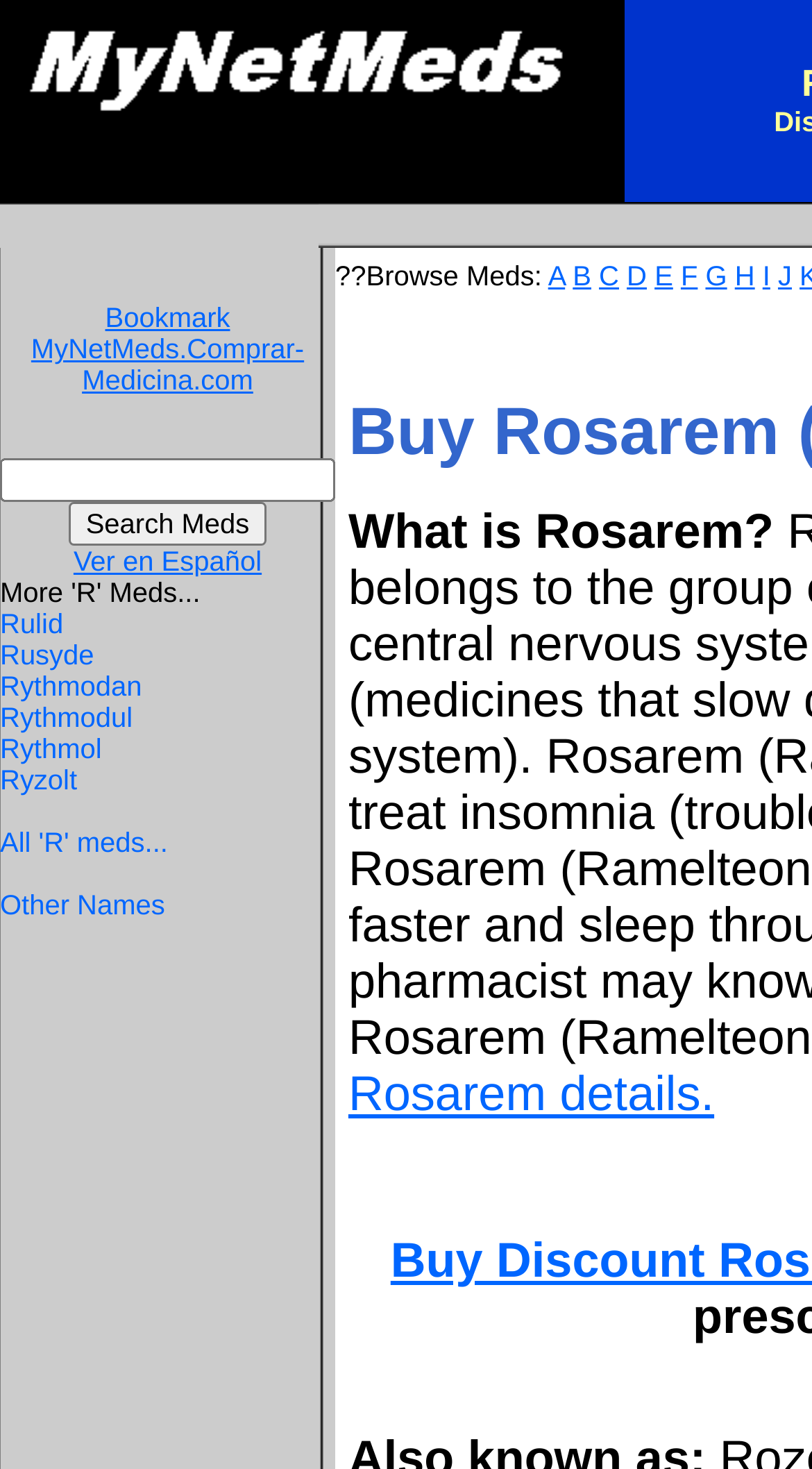What language option is available on this website?
Refer to the image and give a detailed response to the question.

The presence of a link labeled 'Ver en Español' suggests that the website offers a Spanish language option, allowing users to view the website's content in Spanish.